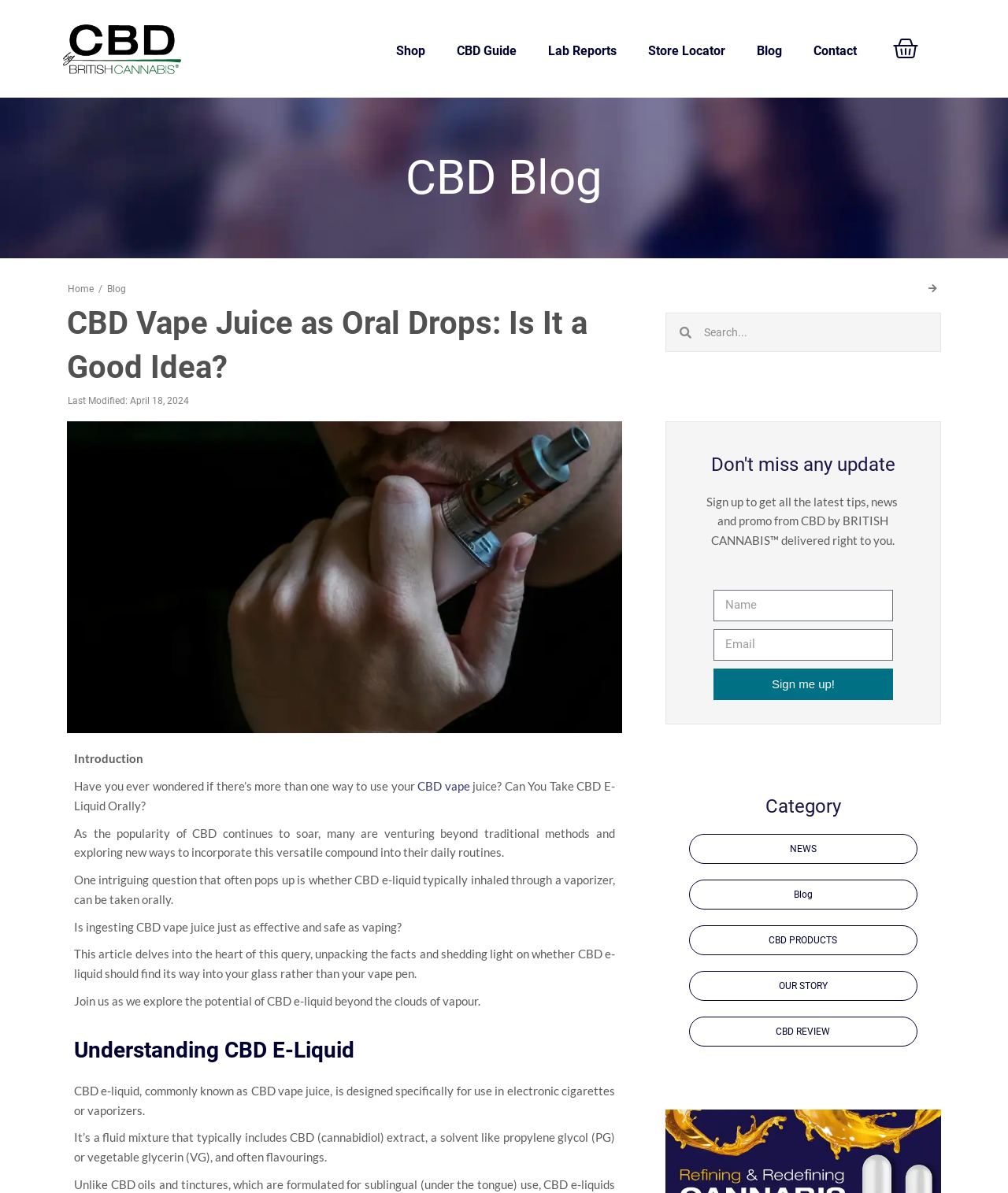Write an extensive caption that covers every aspect of the webpage.

This webpage is about exploring the possibility of taking CBD e-liquid orally, discussing its benefits and drawbacks. At the top, there is a logo "CBD BY BRITISH CANNABIS" with a link, accompanied by an image. Below it, there is a navigation menu with links to "Shop", "CBD Guide", "Lab Reports", "Store Locator", "Blog", and "Contact". 

On the left side, there is a secondary navigation menu with links to "Home", "Blog", and a search bar. The main content of the page starts with a heading "CBD Vape Juice as Oral Drops: Is It a Good Idea?" followed by a paragraph of text that introduces the topic of using CBD e-liquid orally. 

Below the introduction, there is an image related to the topic. The article then delves into the details, with headings such as "Introduction", "Understanding CBD E-Liquid", and paragraphs of text that explain the concept of CBD e-liquid, its composition, and its potential use beyond vaping. 

On the right side, there is a section with a heading "Don't miss any update" that invites users to sign up for updates, news, and promotions from CBD by BRITISH CANNABIS. This section includes a form with fields for name and email, and a "Sign me up!" button. 

Further down, there is a section with a heading "Category" that lists links to different categories, including "NEWS", "Blog", "CBD PRODUCTS", "OUR STORY", and "CBD REVIEW".